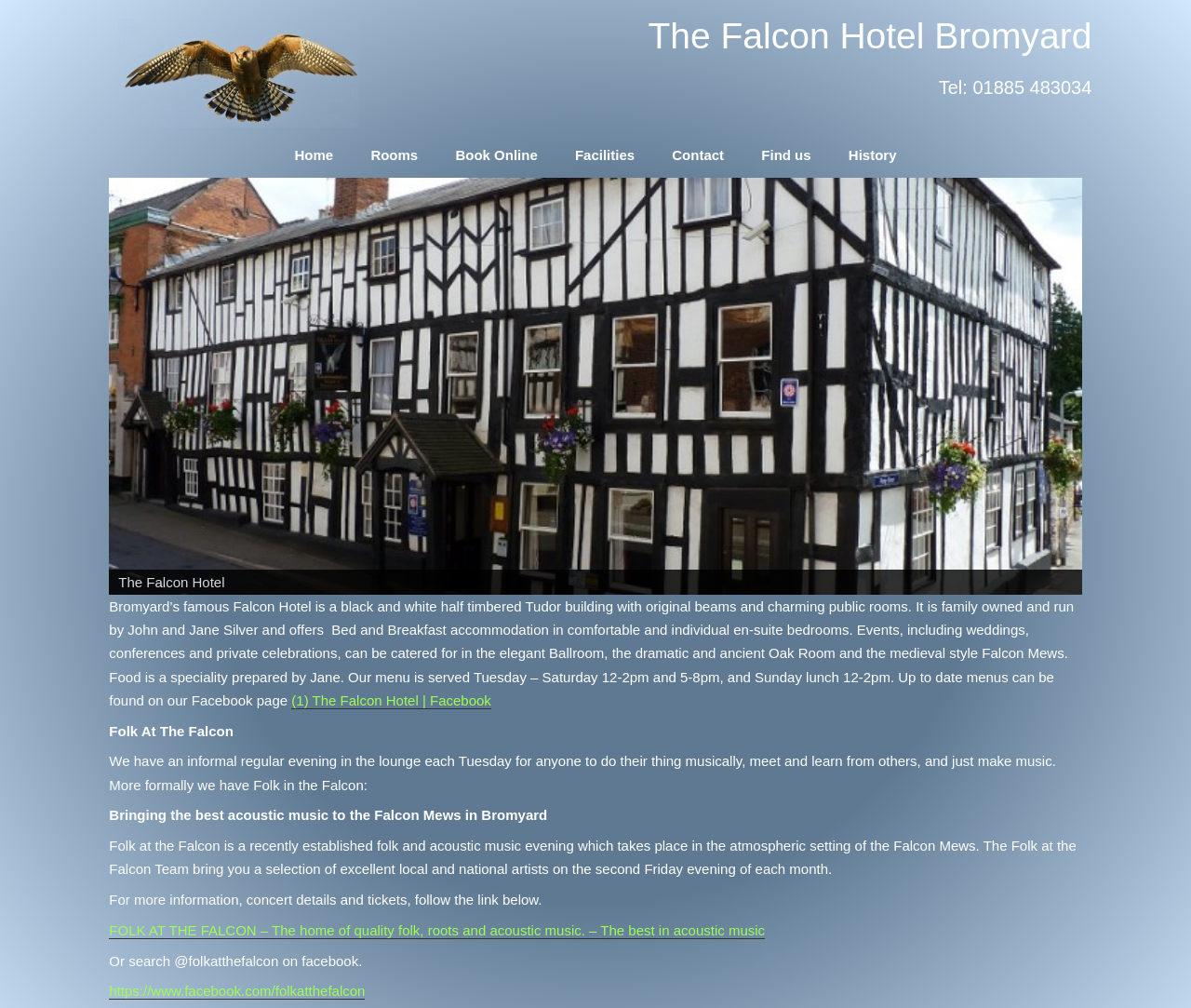Pinpoint the bounding box coordinates for the area that should be clicked to perform the following instruction: "Click the 'Book Online' link".

[0.382, 0.146, 0.451, 0.162]